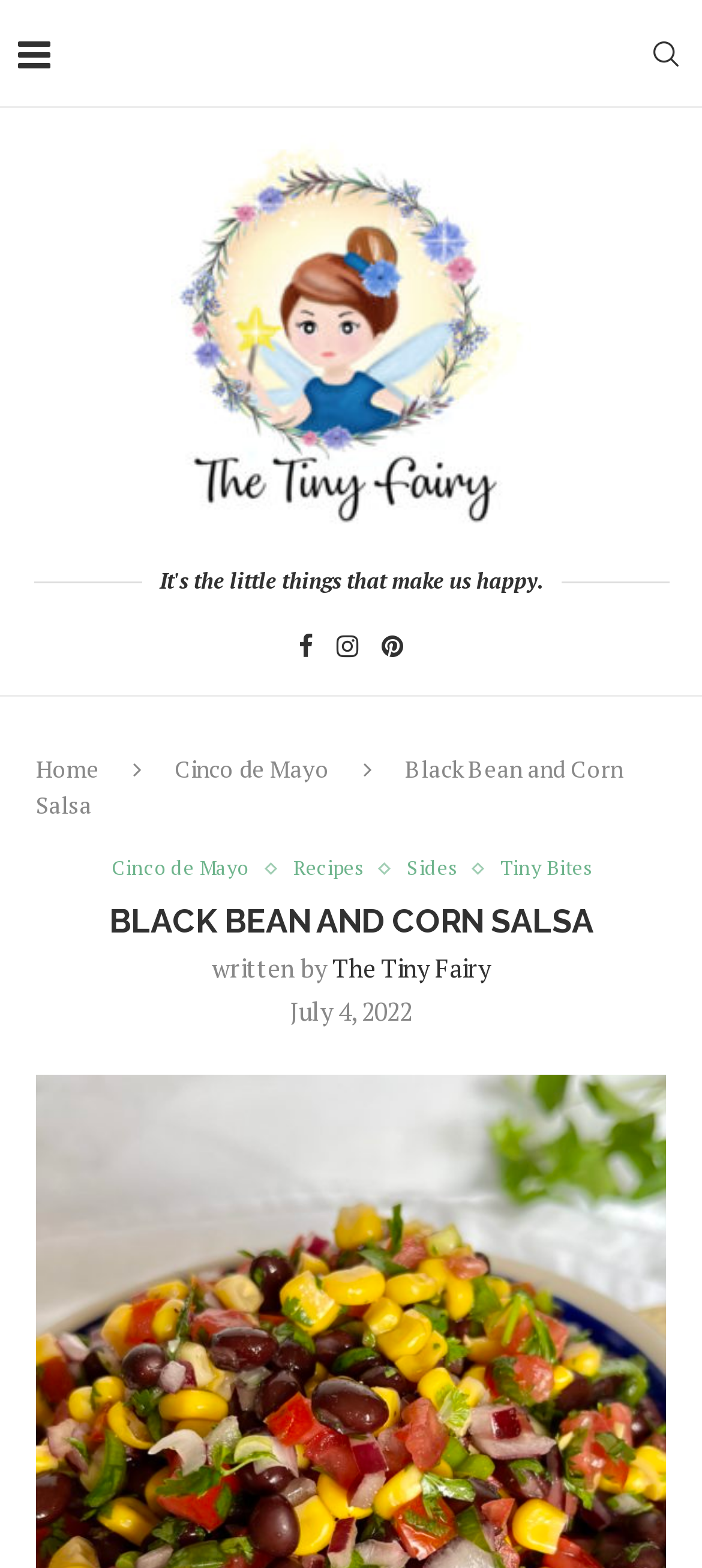Explain in detail what you observe on this webpage.

This webpage is about a recipe for Black Bean and Corn Salsa. At the top, there is a logo of "The Tiny Fairy" accompanied by a link to the website's homepage. Below the logo, there are social media links to Facebook, Instagram, and Pinterest. 

On the left side, there is a navigation menu with links to "Home", "Cinco de Mayo", and other categories. Next to the navigation menu, the title "Black Bean and Corn Salsa" is prominently displayed. 

Further down, there is a heading that repeats the title in all capital letters. Below the heading, the author's name "The Tiny Fairy" is mentioned, along with the date "July 4, 2022". 

There is a table at the top of the page, but its contents are not explicitly described. There is also an image of "The Tiny Fairy" logo, which is positioned near the top of the page.